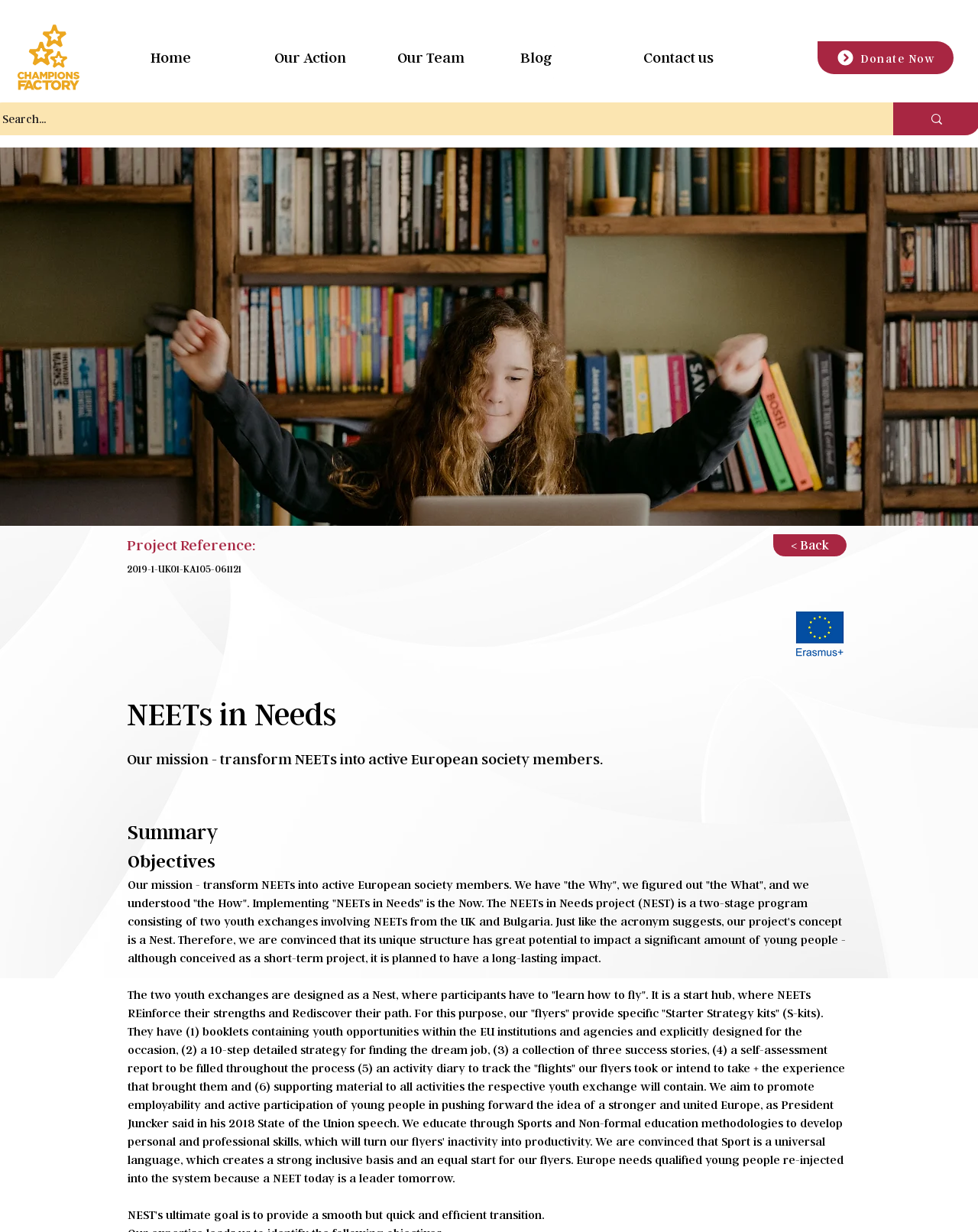Given the description of a UI element: "Blog", identify the bounding box coordinates of the matching element in the webpage screenshot.

[0.52, 0.02, 0.646, 0.073]